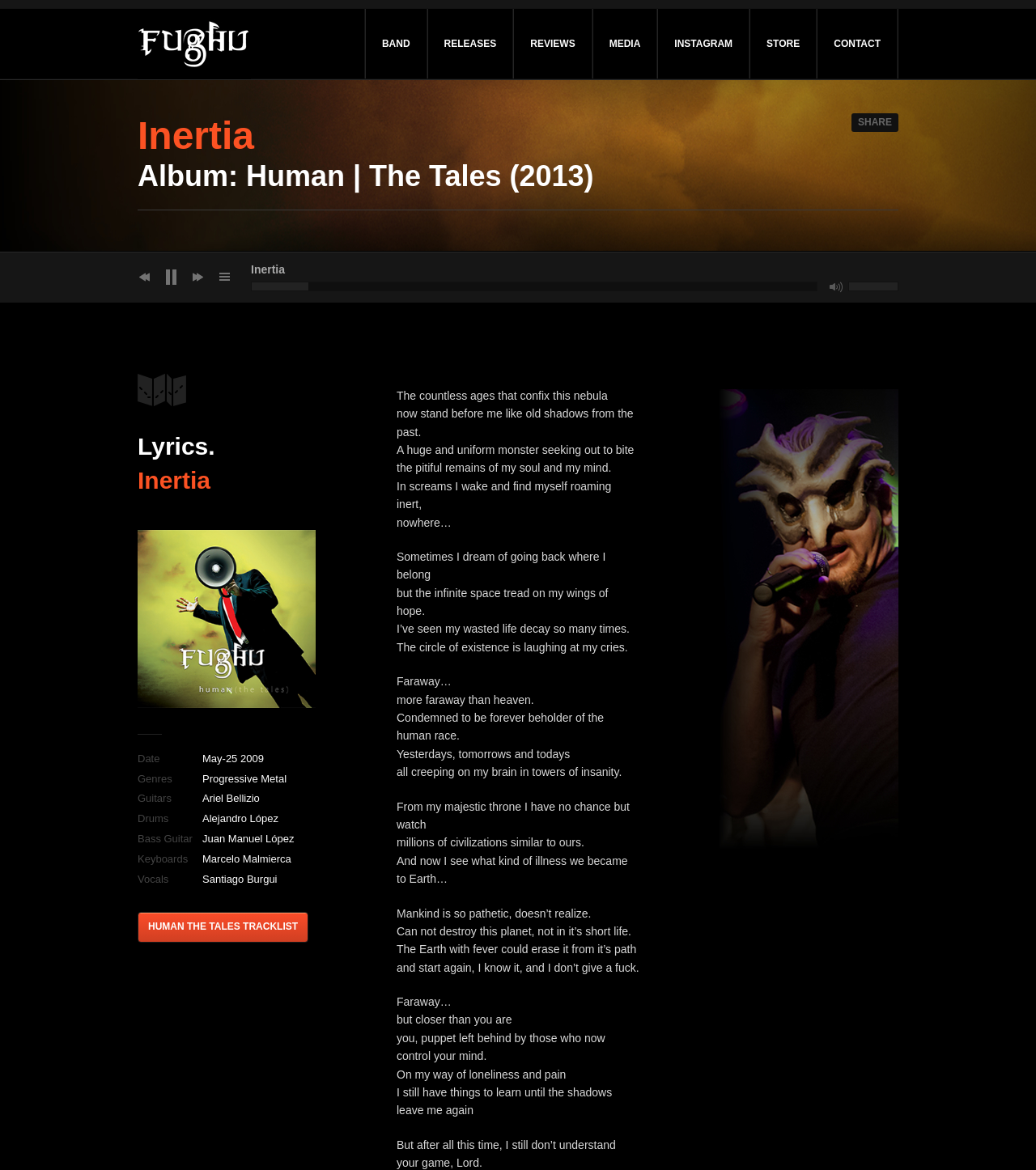Locate the bounding box coordinates of the item that should be clicked to fulfill the instruction: "Click the 'CONTACT' link".

[0.788, 0.007, 0.866, 0.067]